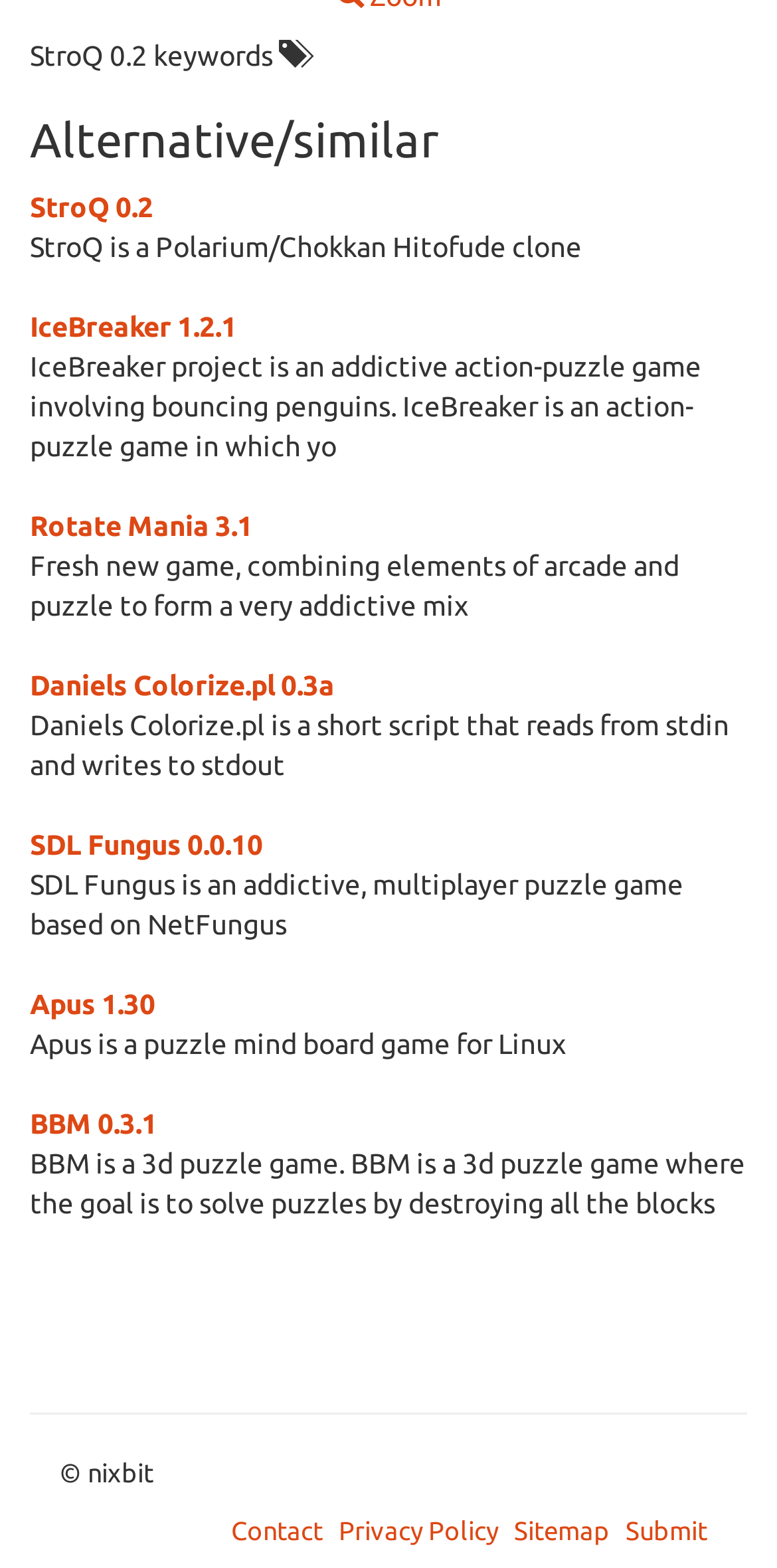Locate the bounding box coordinates of the clickable area to execute the instruction: "Read the 'Tempest in a shoebox' post". Provide the coordinates as four float numbers between 0 and 1, represented as [left, top, right, bottom].

None